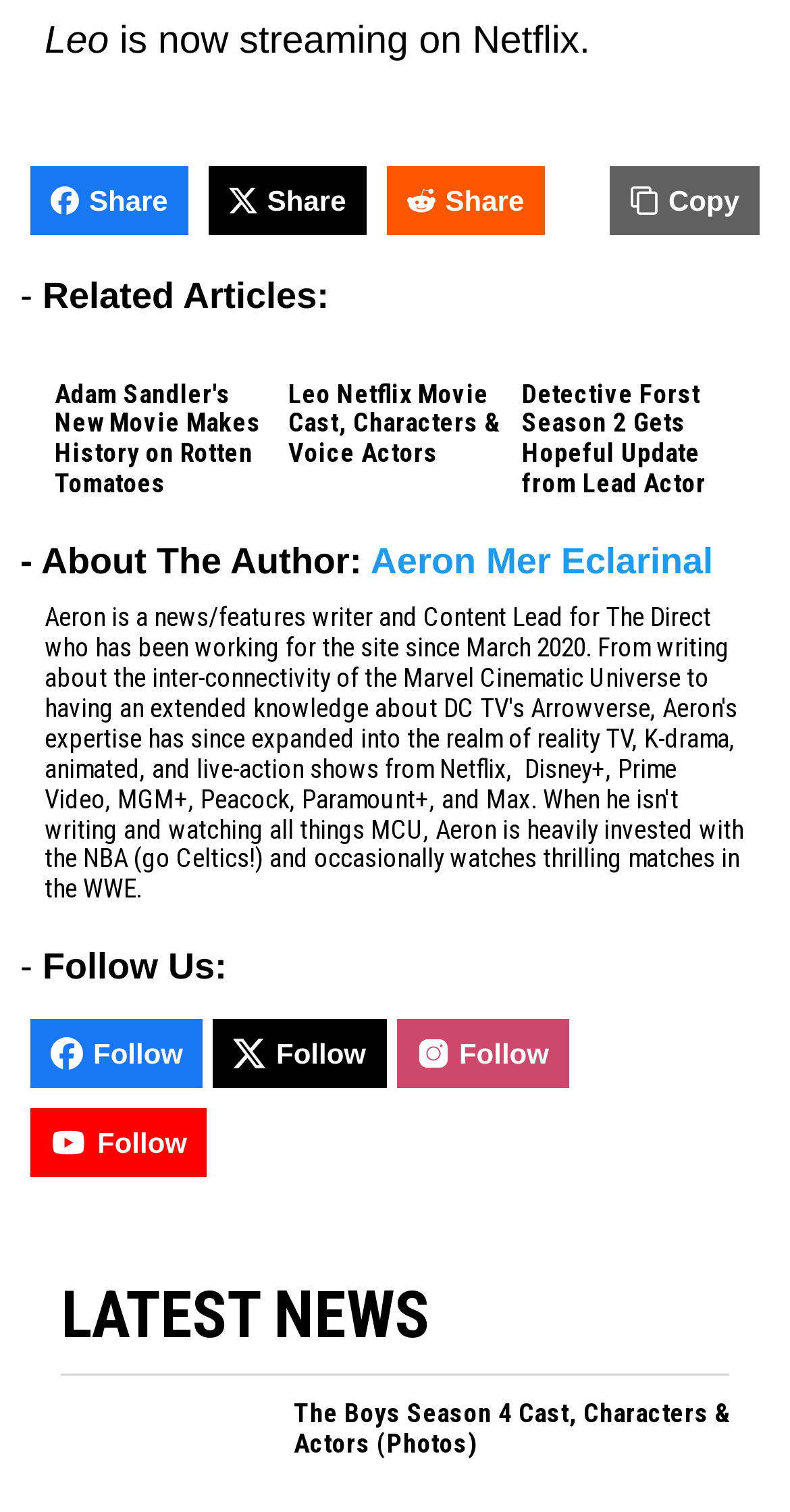Answer the question below with a single word or a brief phrase: 
What is the author's name?

Aeron Mer Eclarinal